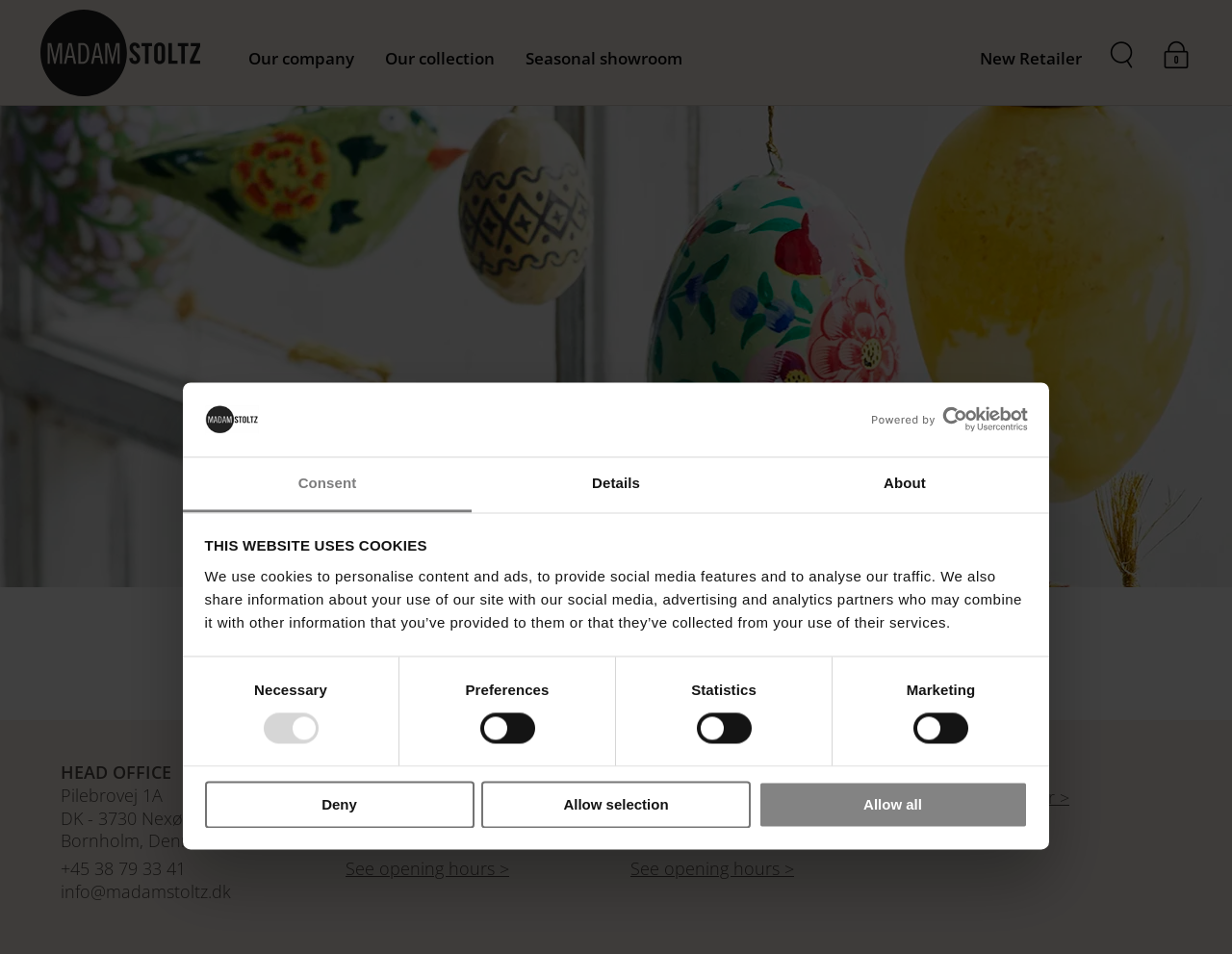Provide the bounding box coordinates of the area you need to click to execute the following instruction: "View the 'Seasonal showroom' link".

[0.414, 0.041, 0.566, 0.11]